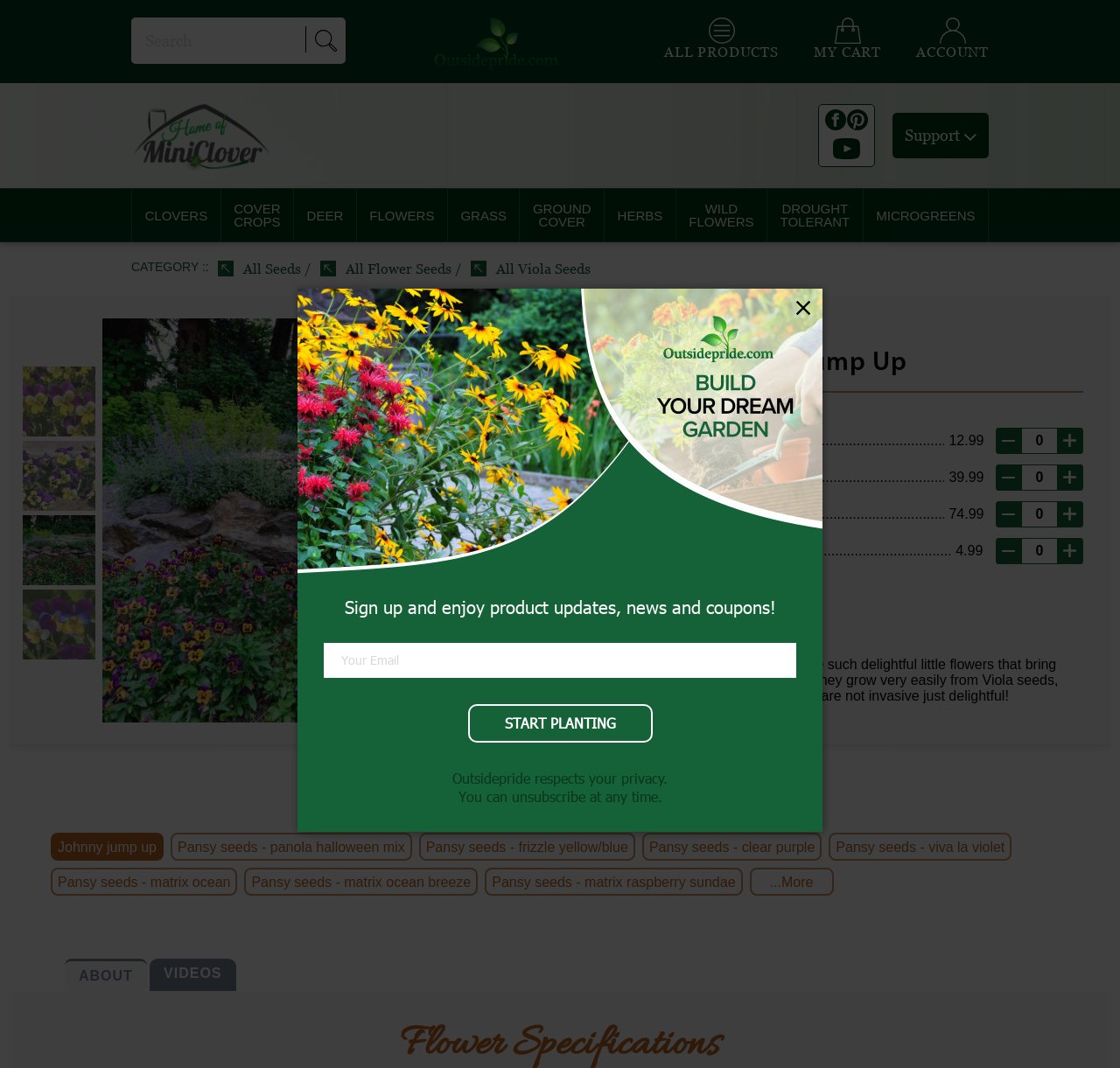Given the element description "All Flower Seeds" in the screenshot, predict the bounding box coordinates of that UI element.

[0.286, 0.244, 0.406, 0.26]